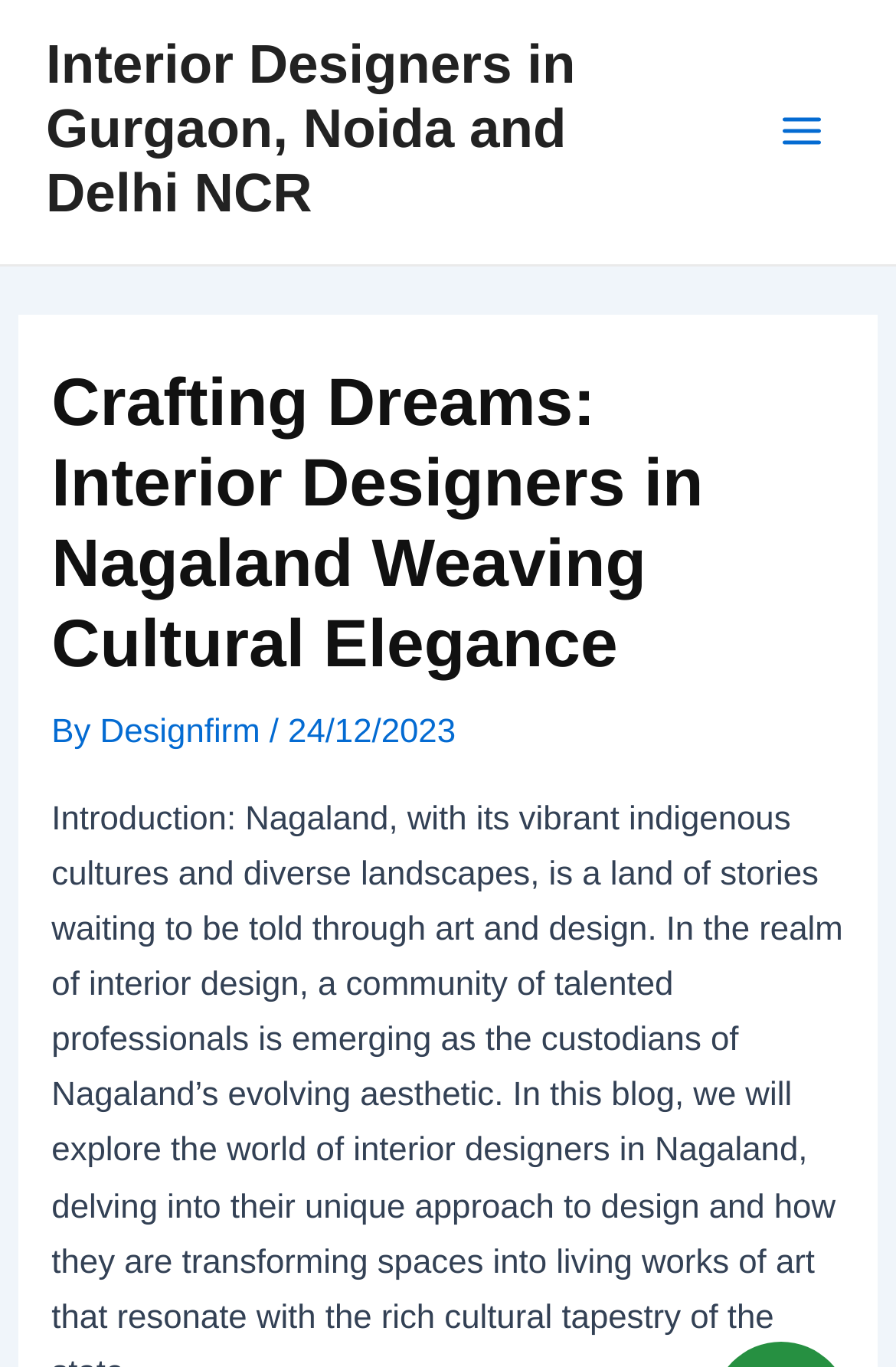Please give a succinct answer to the question in one word or phrase:
How many links are there in the top section?

2